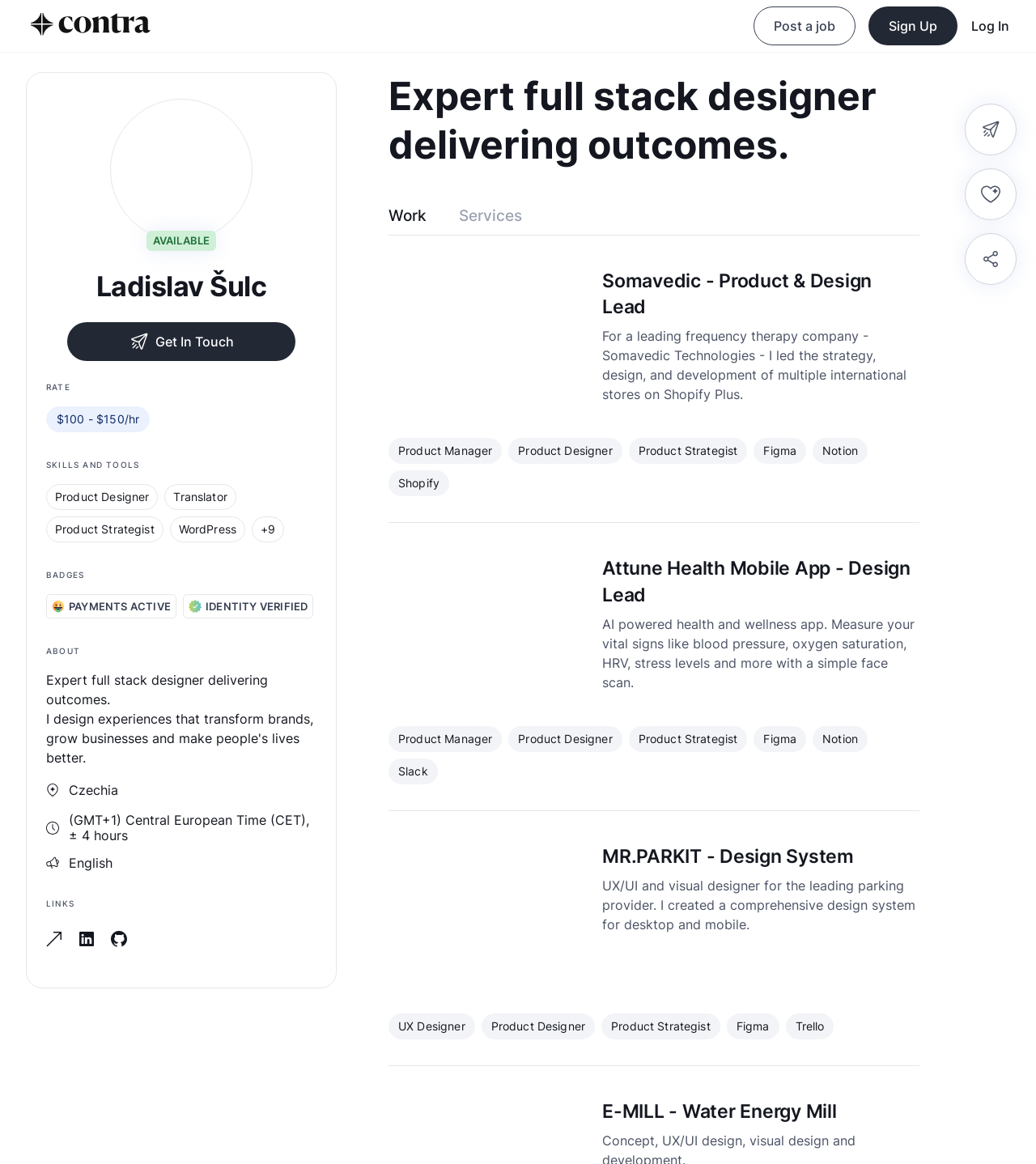Provide a brief response using a word or short phrase to this question:
What is the language spoken by the freelancer?

English